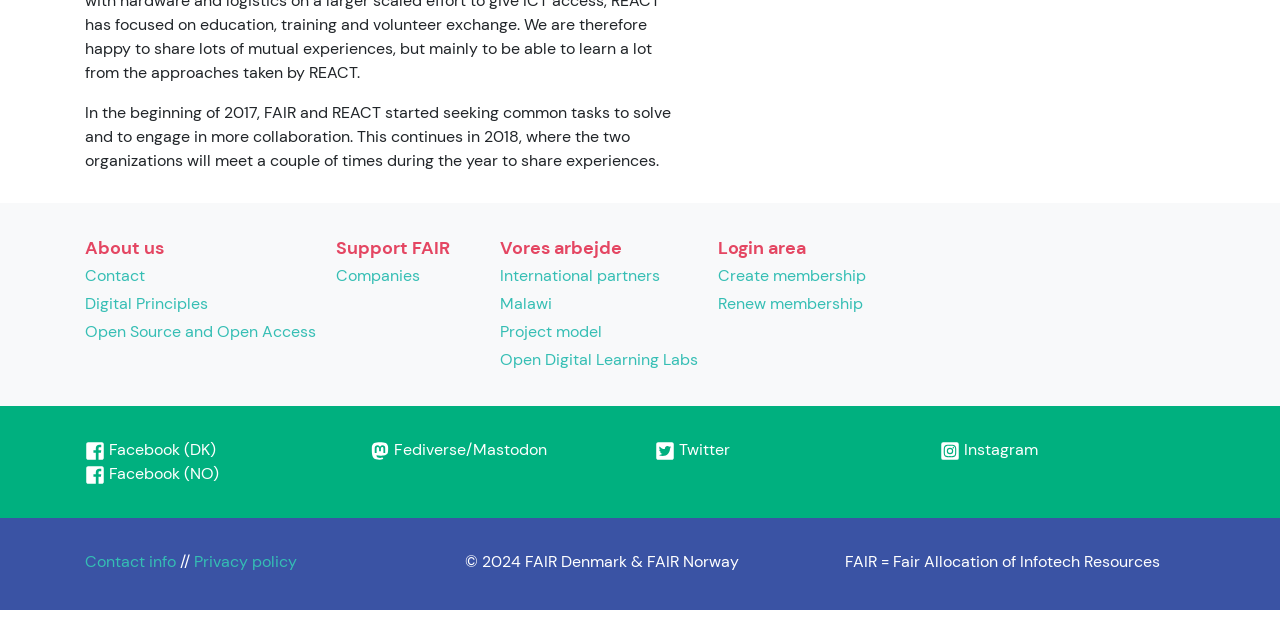Ascertain the bounding box coordinates for the UI element detailed here: "Open Digital Learning Labs". The coordinates should be provided as [left, top, right, bottom] with each value being a float between 0 and 1.

[0.391, 0.541, 0.545, 0.584]